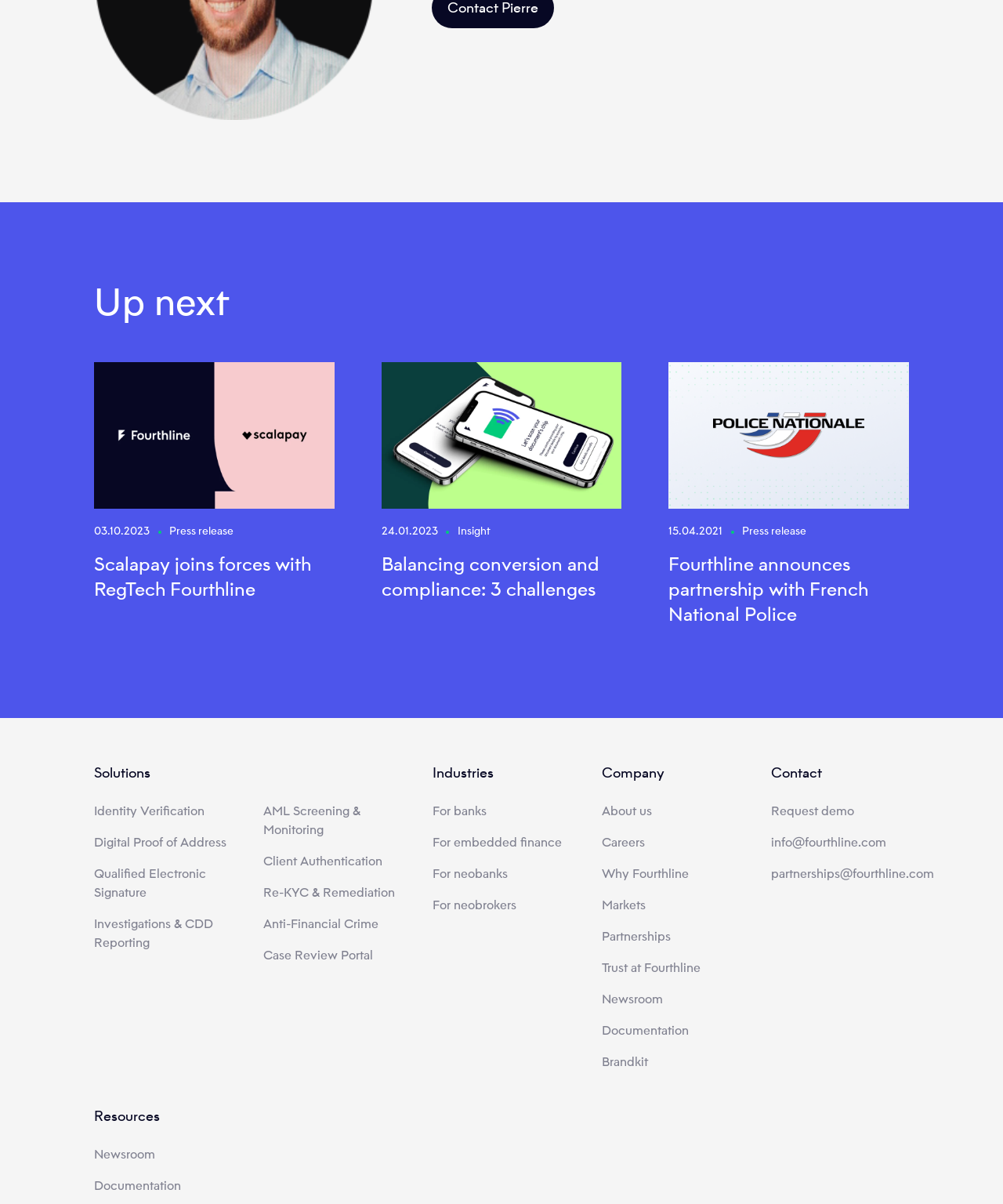Highlight the bounding box coordinates of the element you need to click to perform the following instruction: "View press release about Scalapay and Fourthline."

[0.094, 0.301, 0.333, 0.423]